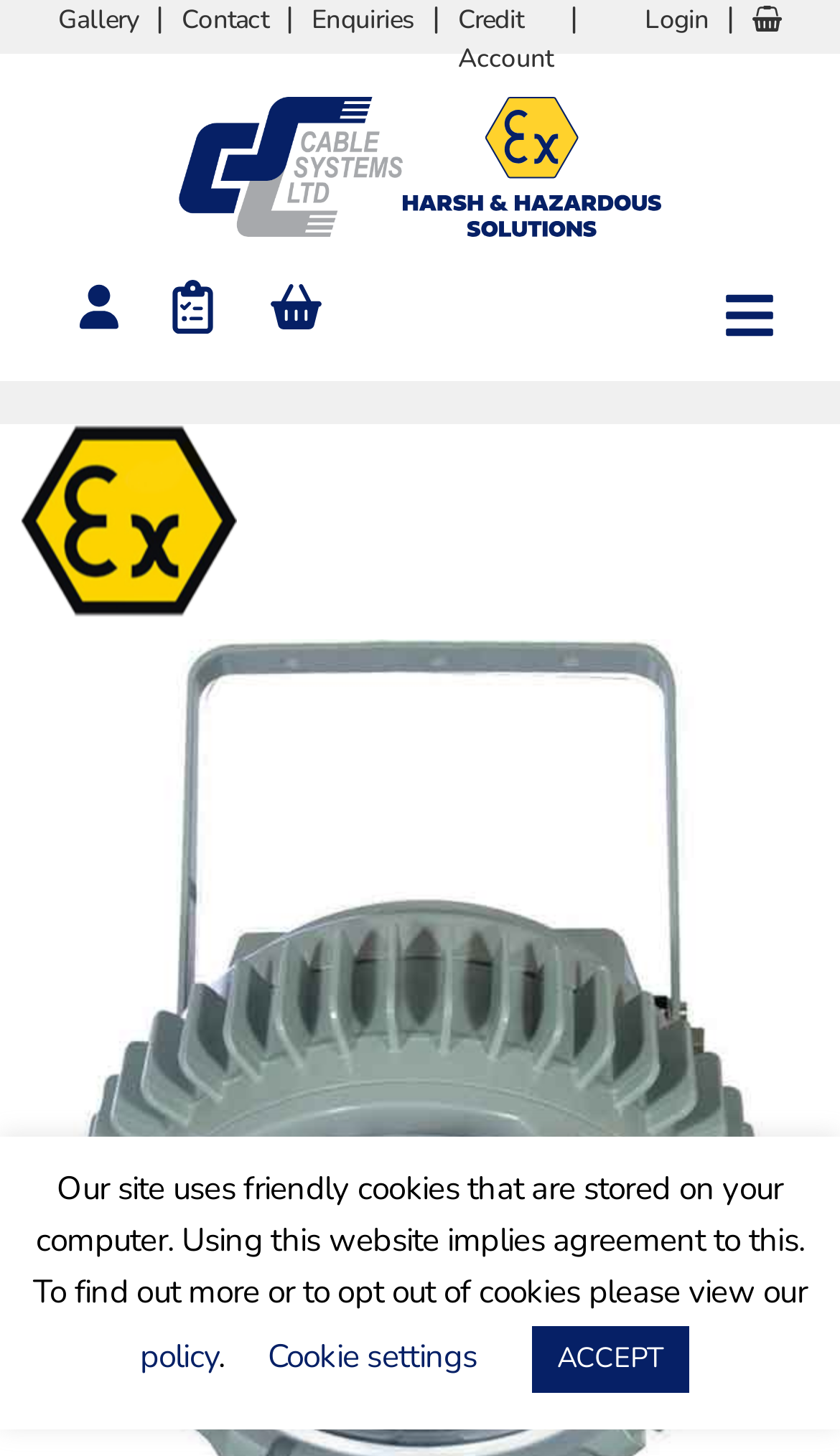Is there a login feature on the webpage?
Please provide a detailed and comprehensive answer to the question.

I found a 'Login' link at the top of the webpage, which implies that there is a login feature available on the webpage.